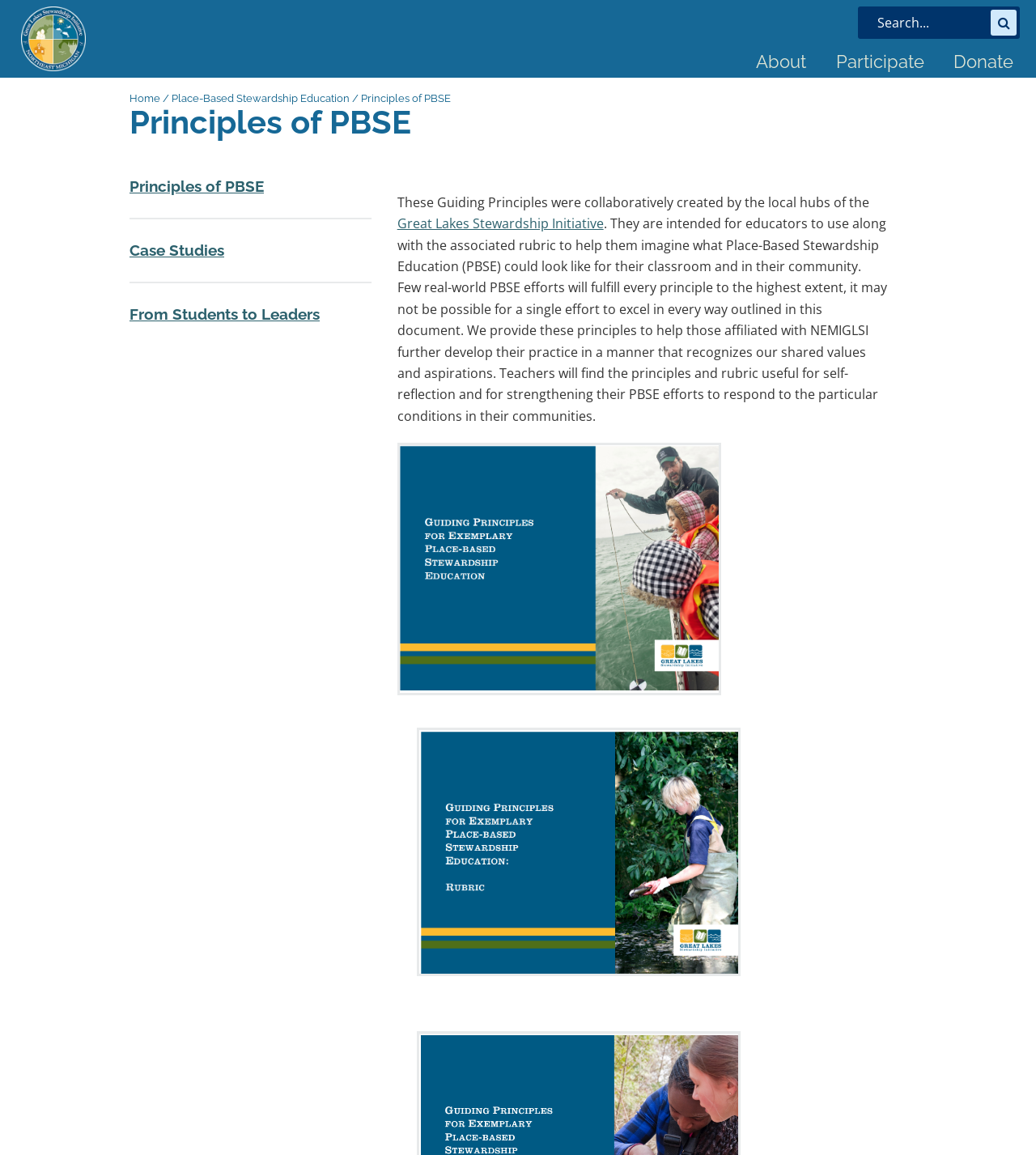Find the bounding box coordinates for the UI element that matches this description: "Principles of PBSE".

[0.125, 0.154, 0.255, 0.169]